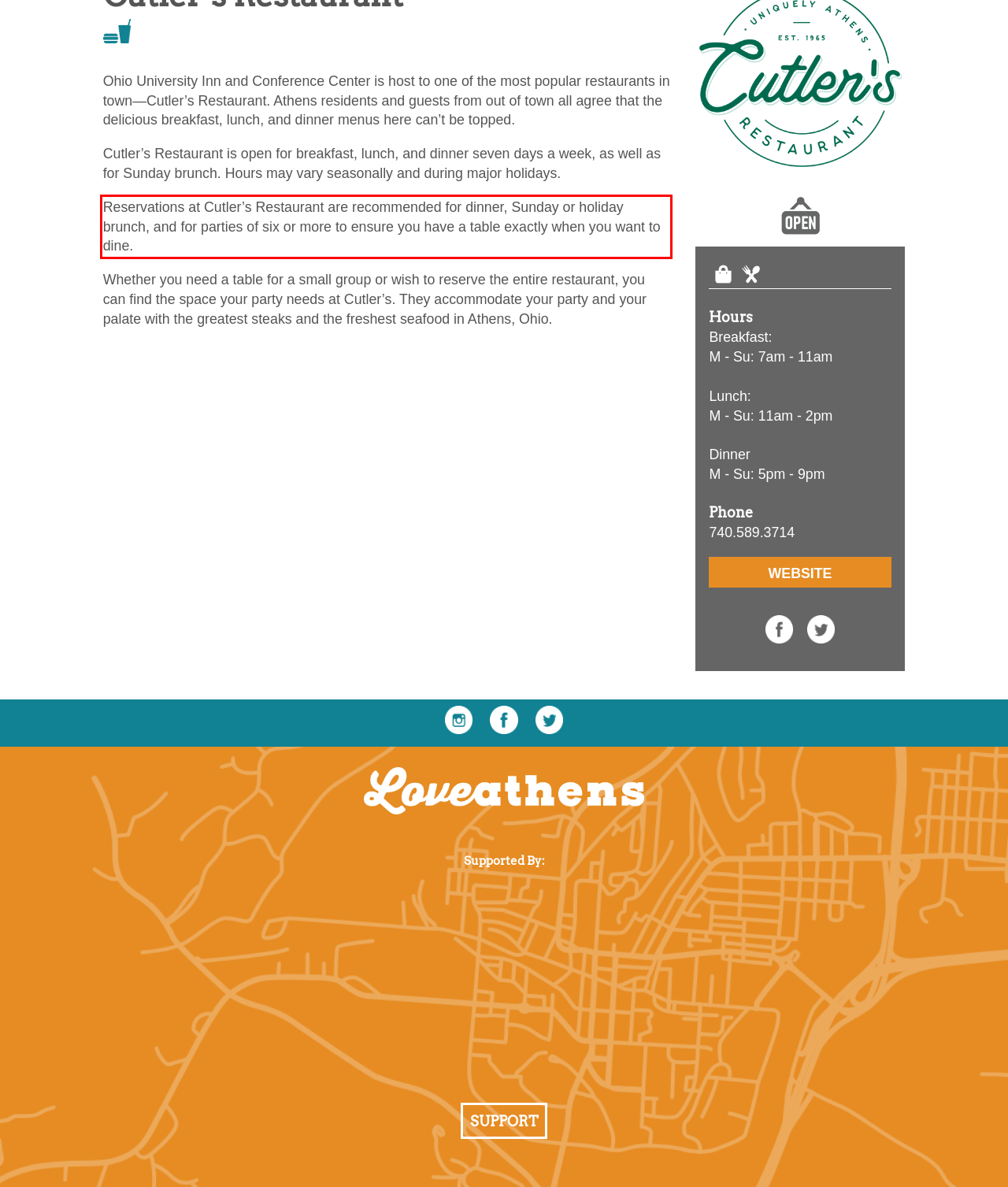Please identify and extract the text from the UI element that is surrounded by a red bounding box in the provided webpage screenshot.

Reservations at Cutler’s Restaurant are recommended for dinner, Sunday or holiday brunch, and for parties of six or more to ensure you have a table exactly when you want to dine.